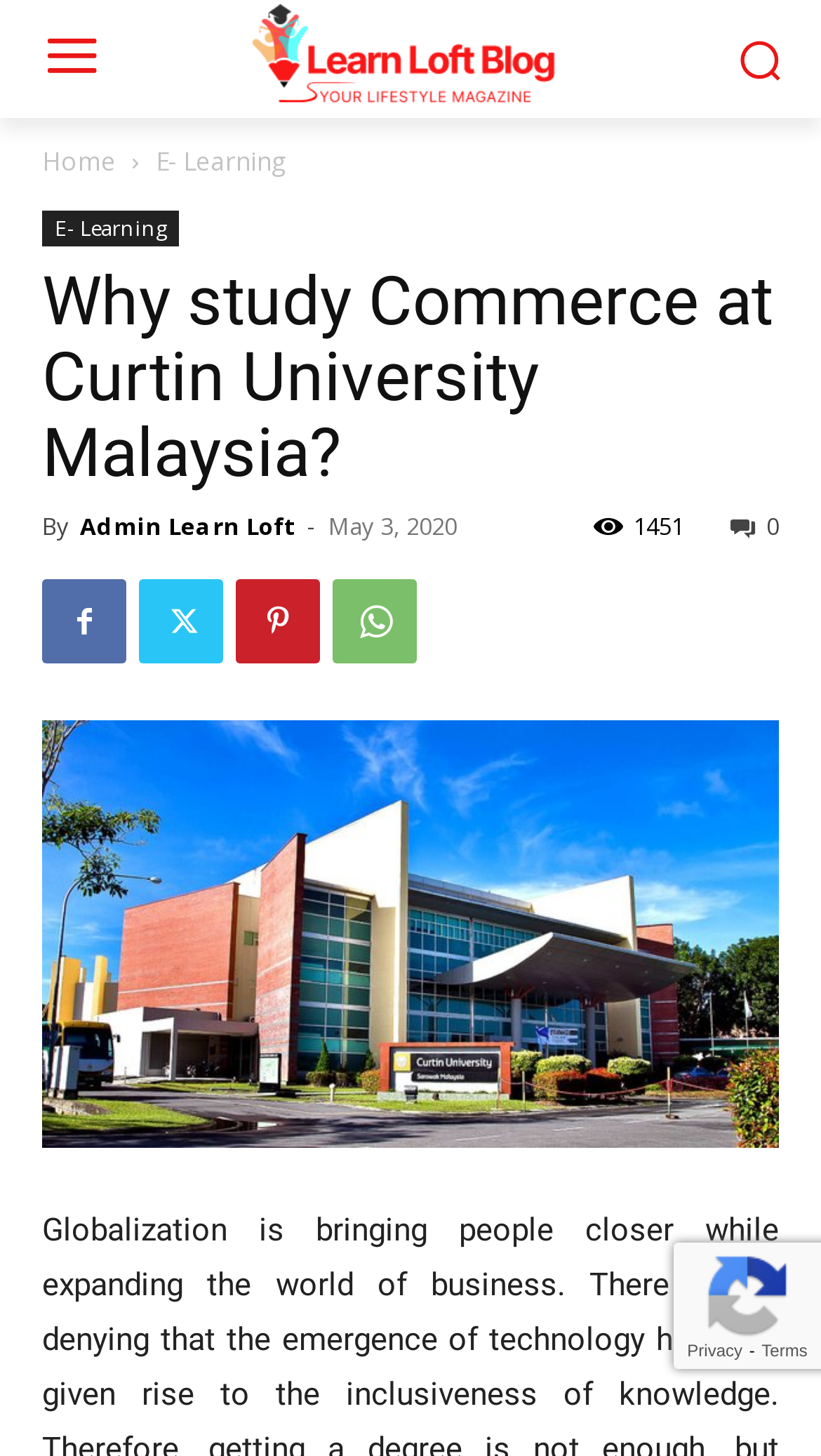Generate the main heading text from the webpage.

Why study Commerce at Curtin University Malaysia?